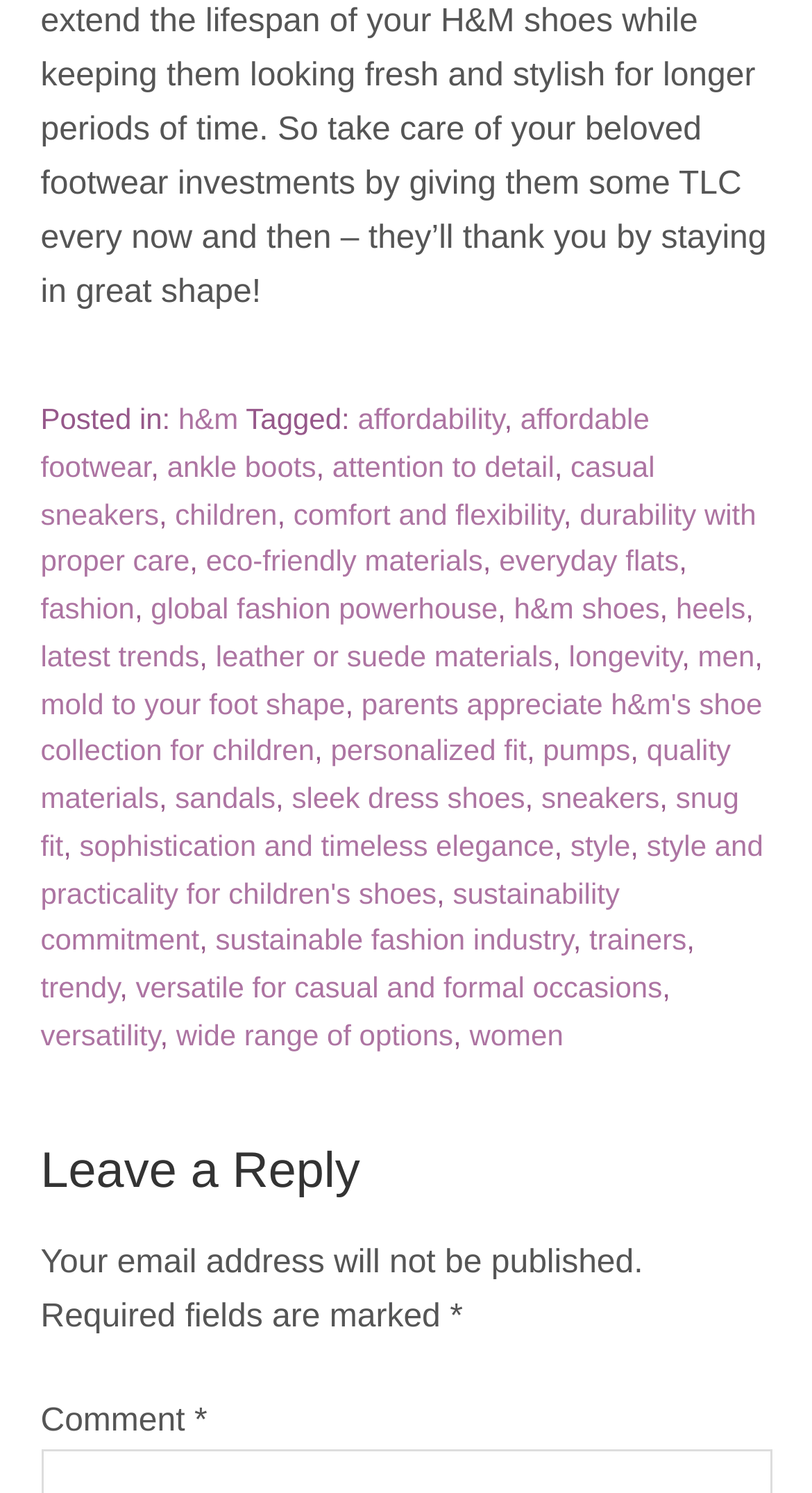Please analyze the image and provide a thorough answer to the question:
What type of shoes are mentioned in the webpage?

The webpage mentions various types of shoes, including ankle boots, casual sneakers, heels, pumps, sandals, sleek dress shoes, sneakers, and trainers. These are evident from the link elements with text describing different types of shoes.